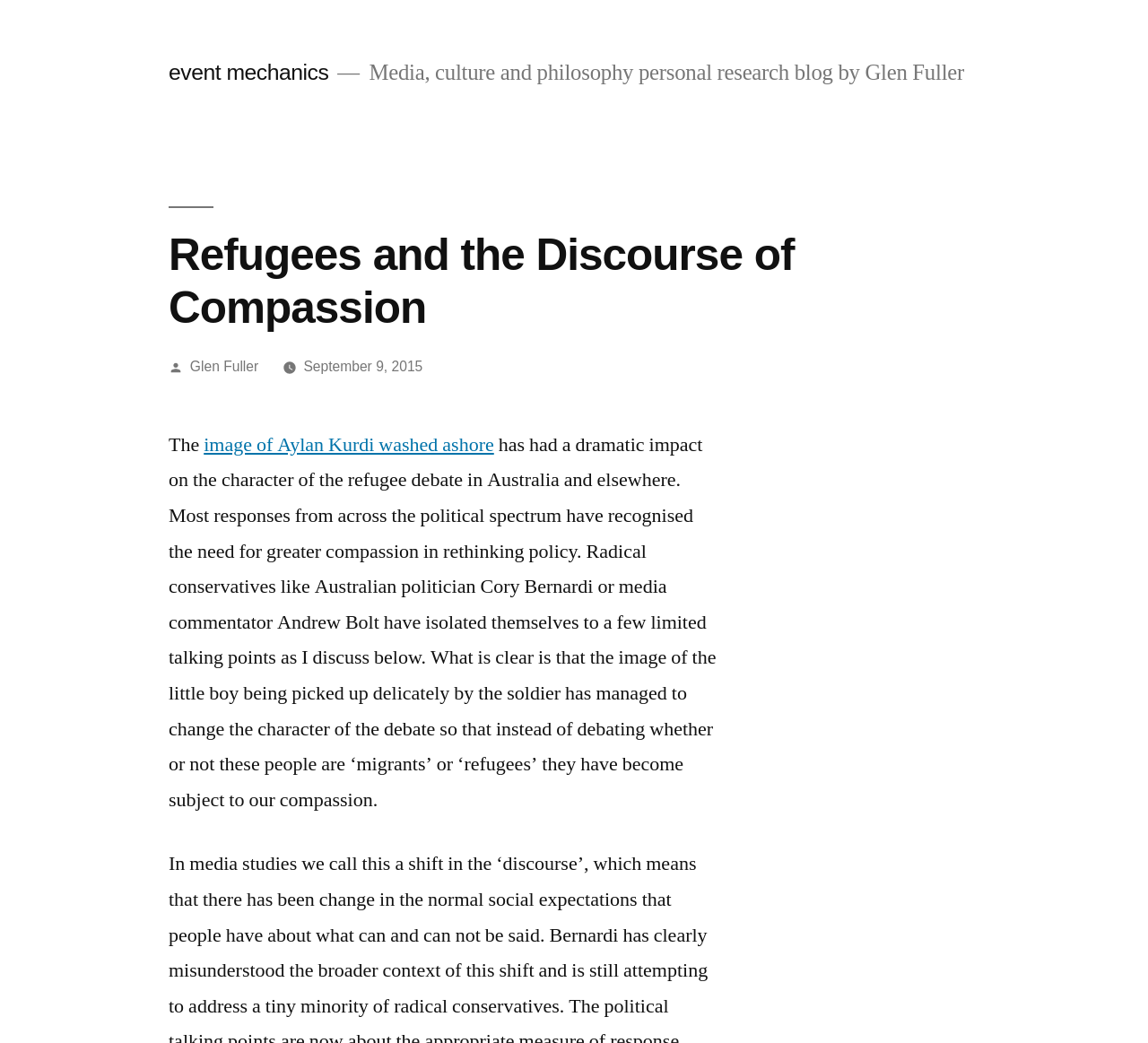Give a one-word or one-phrase response to the question: 
What is the image of that has had a dramatic impact on the refugee debate?

Aylan Kurdi washed ashore